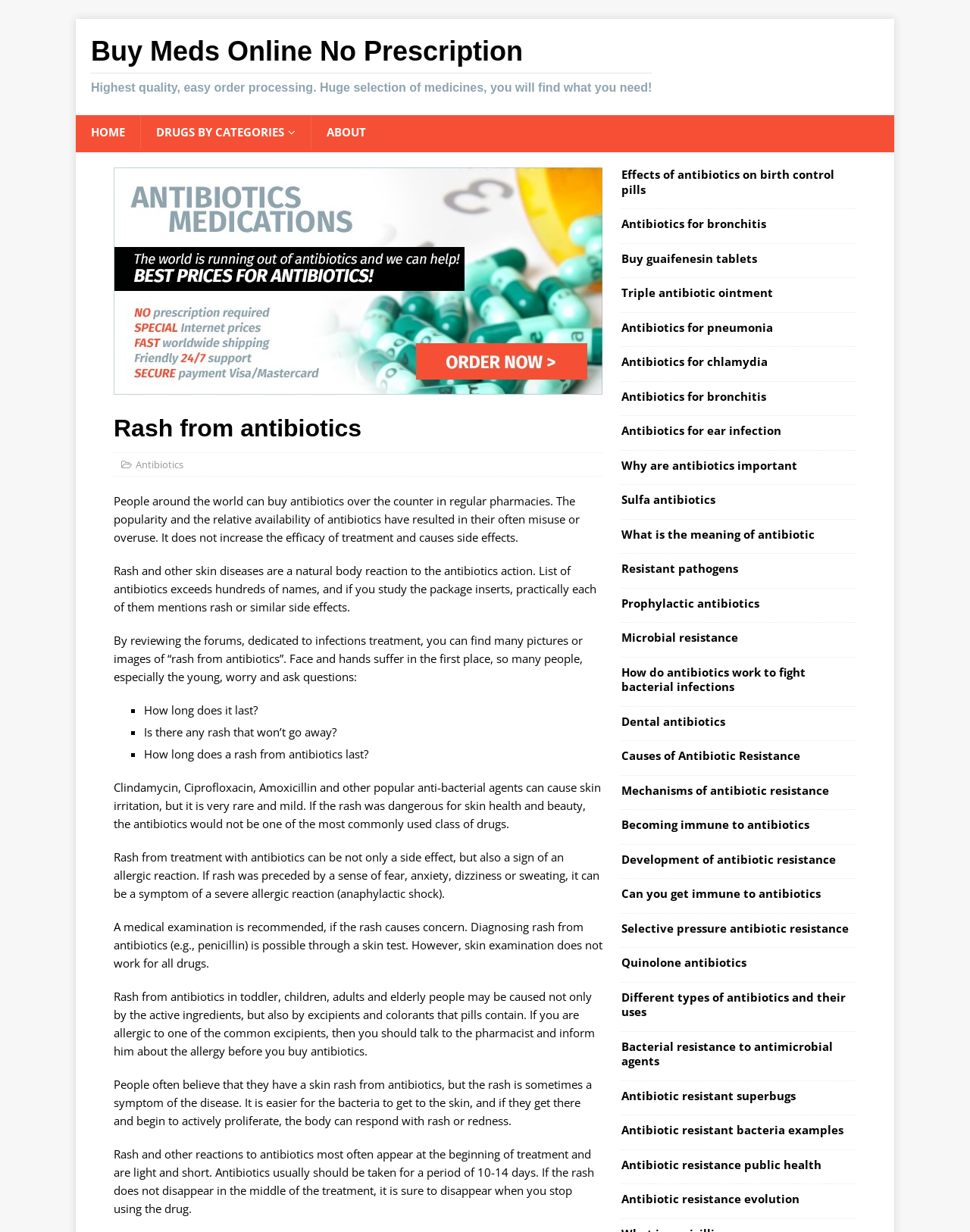Can you find the bounding box coordinates for the element that needs to be clicked to execute this instruction: "Click on 'Buy Meds Online No Prescription'"? The coordinates should be given as four float numbers between 0 and 1, i.e., [left, top, right, bottom].

[0.094, 0.031, 0.906, 0.077]